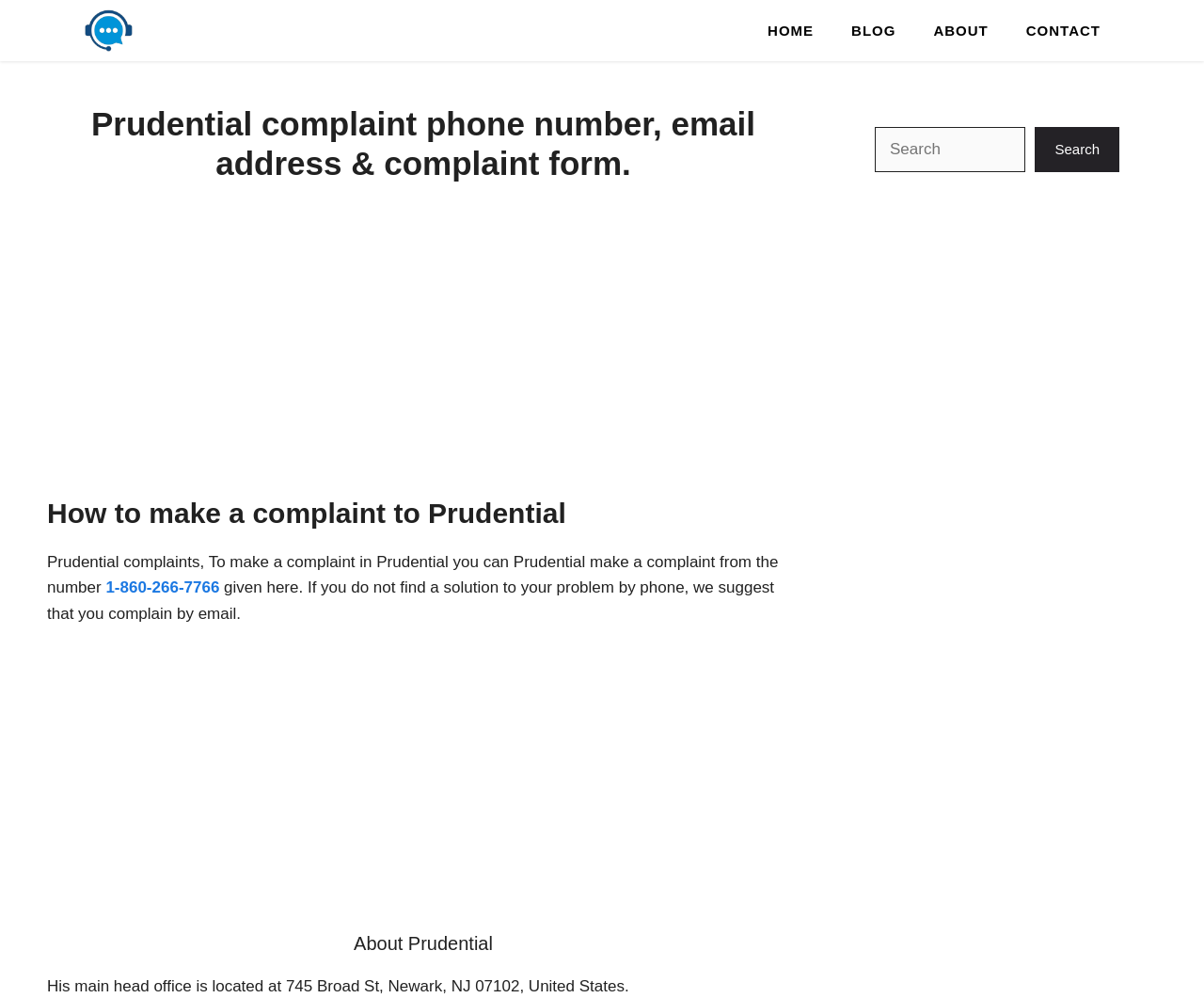Offer a meticulous caption that includes all visible features of the webpage.

The webpage is about Prudential complaint phone number, email, and complaint form. At the top, there is a navigation bar with links to "India Customer Care", "HOME", "BLOG", "ABOUT", and "CONTACT". The "CONTACT" link is located at the far right of the navigation bar.

Below the navigation bar, there is a header section with a heading that reads "Prudential complaint phone number, email address & complaint form." This section takes up most of the top portion of the page.

On the left side of the page, there is a section with a heading "How to make a complaint to Prudential". This section contains a paragraph of text that explains how to make a complaint to Prudential, including a phone number "1-860-266-7766" and the option to complain by email.

Below this section, there is an advertisement iframe. Further down, there is another section with a heading "About Prudential" that contains a paragraph of text with information about Prudential's main head office location.

On the right side of the page, there is a complementary section that contains a search bar with a search box, a search button, and a label that reads "Search". This section is located near the top right of the page.

There are two advertisement iframes on the page, one located below the "How to make a complaint to Prudential" section and another located near the bottom of the page.